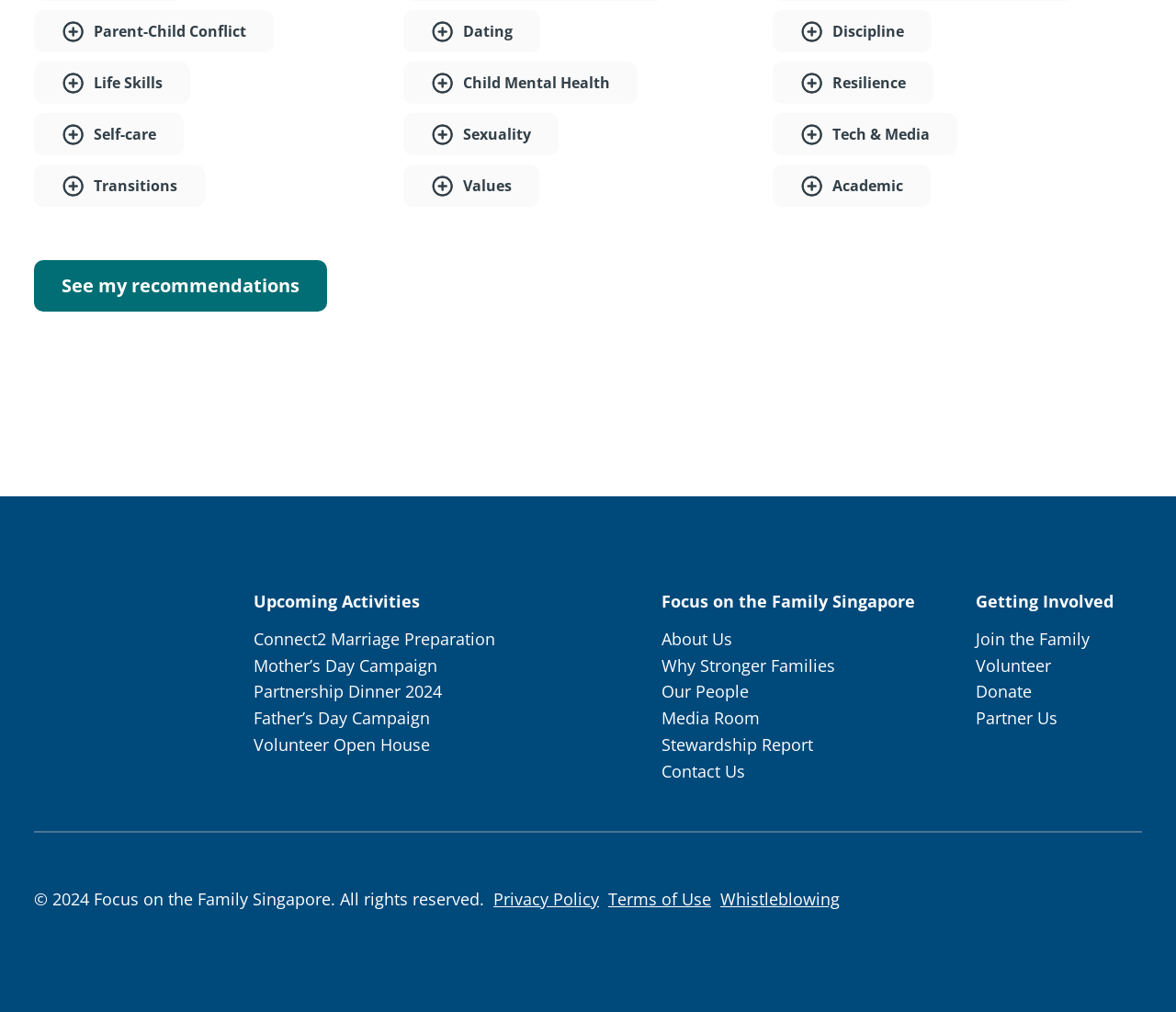Please provide a short answer using a single word or phrase for the question:
How many upcoming activities are listed?

5